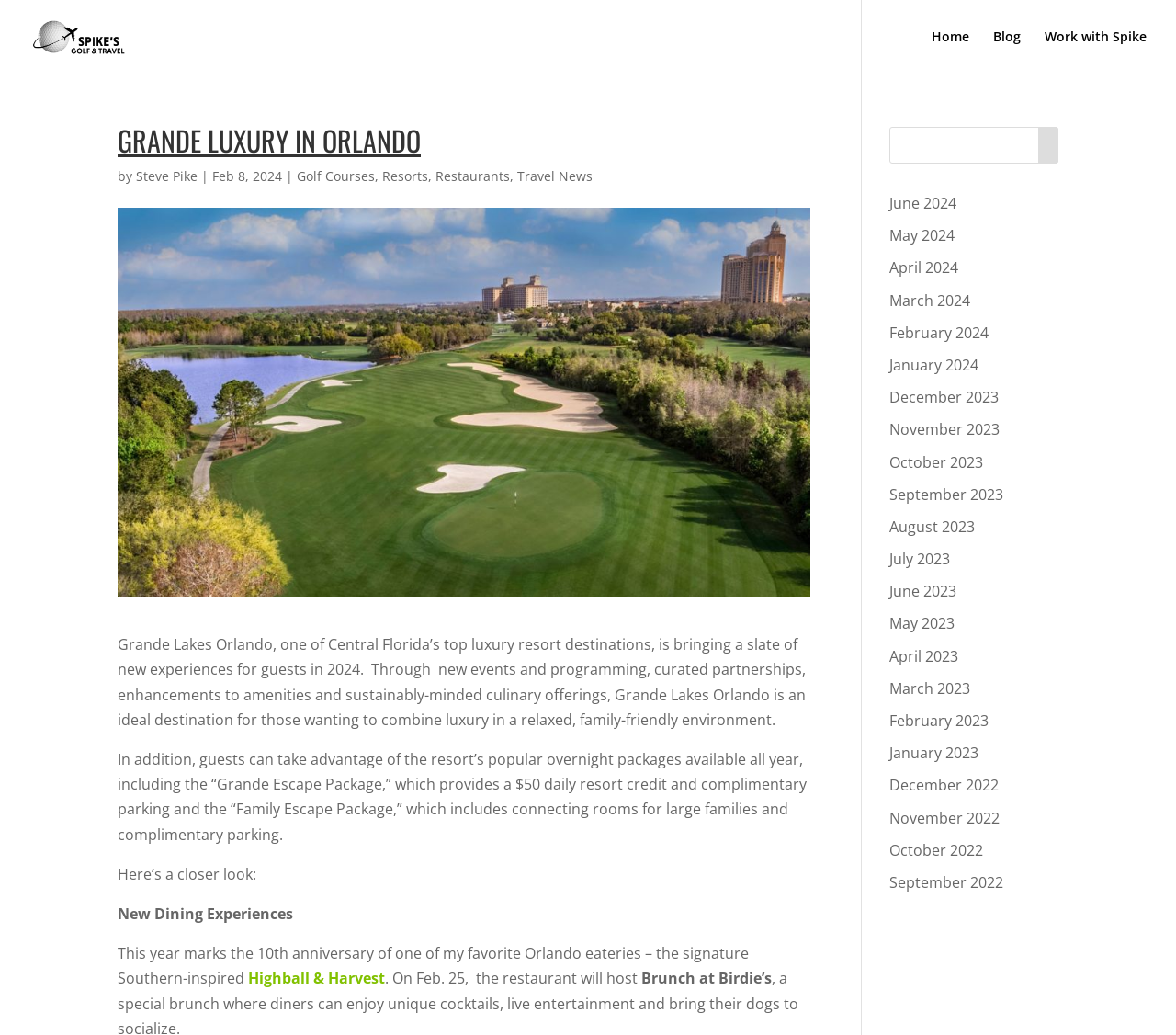How many months are listed in the archive section?
Based on the image, give a concise answer in the form of a single word or short phrase.

24